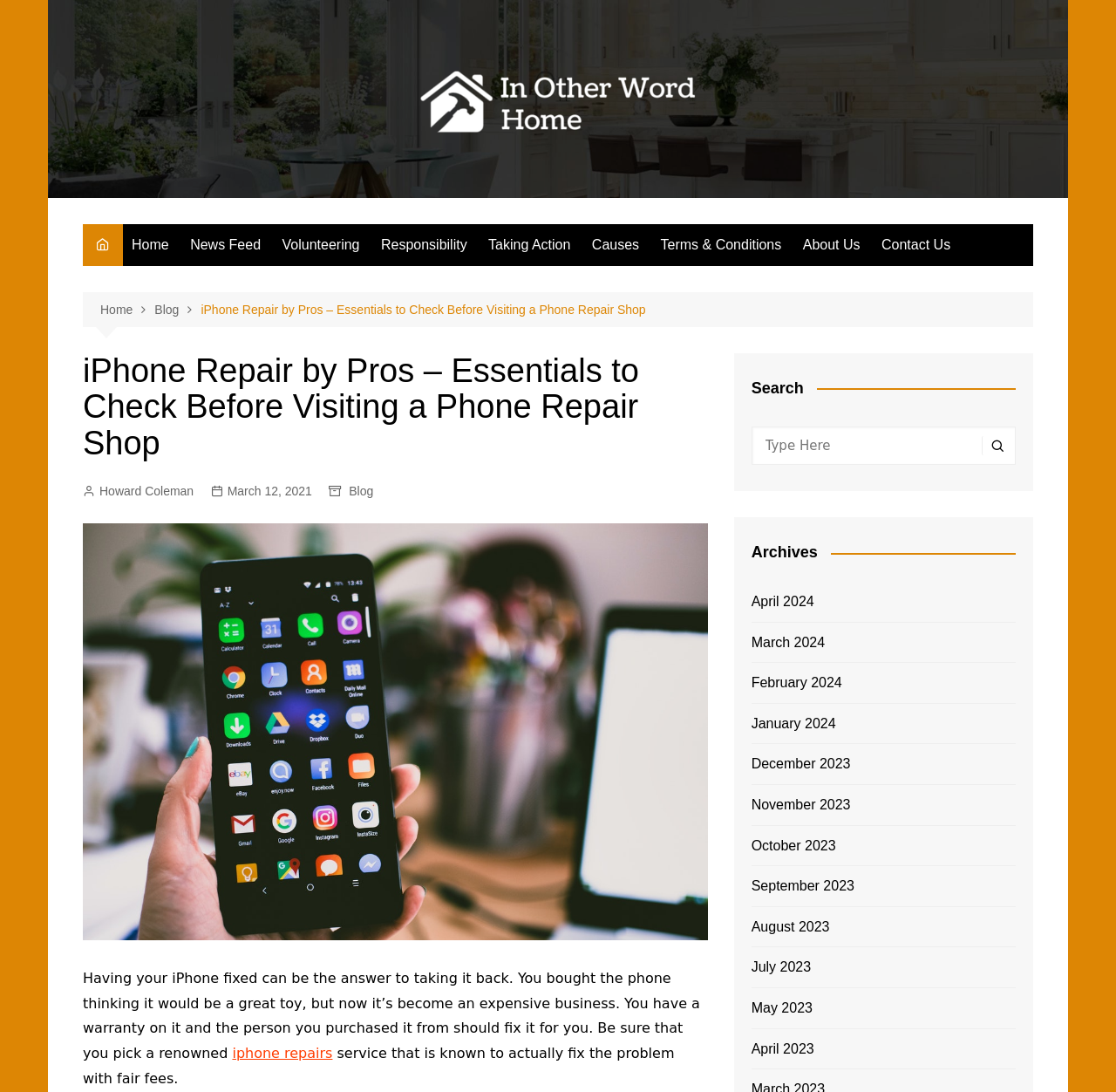Determine the bounding box coordinates for the area that needs to be clicked to fulfill this task: "search for something". The coordinates must be given as four float numbers between 0 and 1, i.e., [left, top, right, bottom].

[0.673, 0.39, 0.91, 0.426]